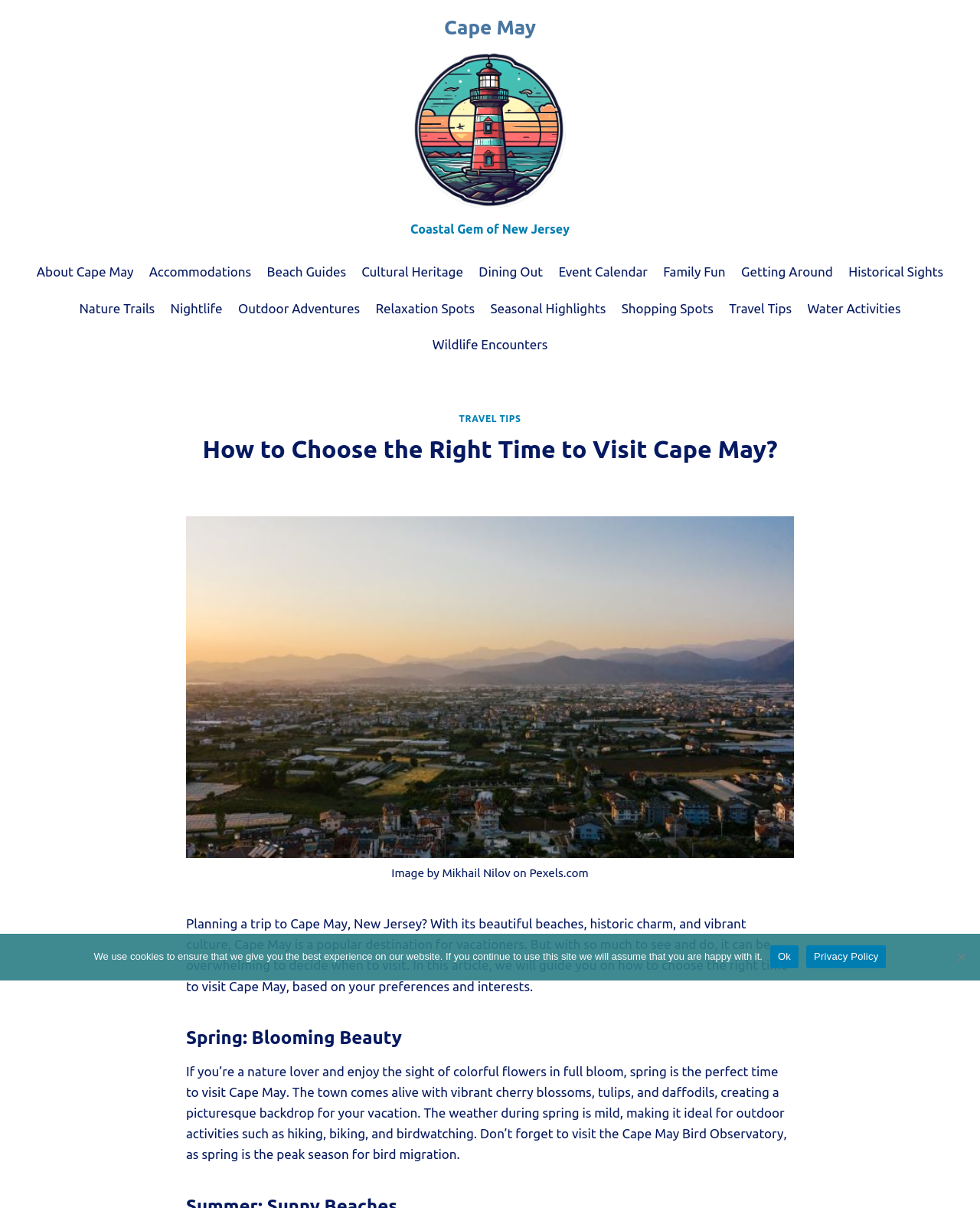Find the bounding box coordinates of the clickable element required to execute the following instruction: "Scroll to the top of the page". Provide the coordinates as four float numbers between 0 and 1, i.e., [left, top, right, bottom].

[0.961, 0.78, 0.977, 0.793]